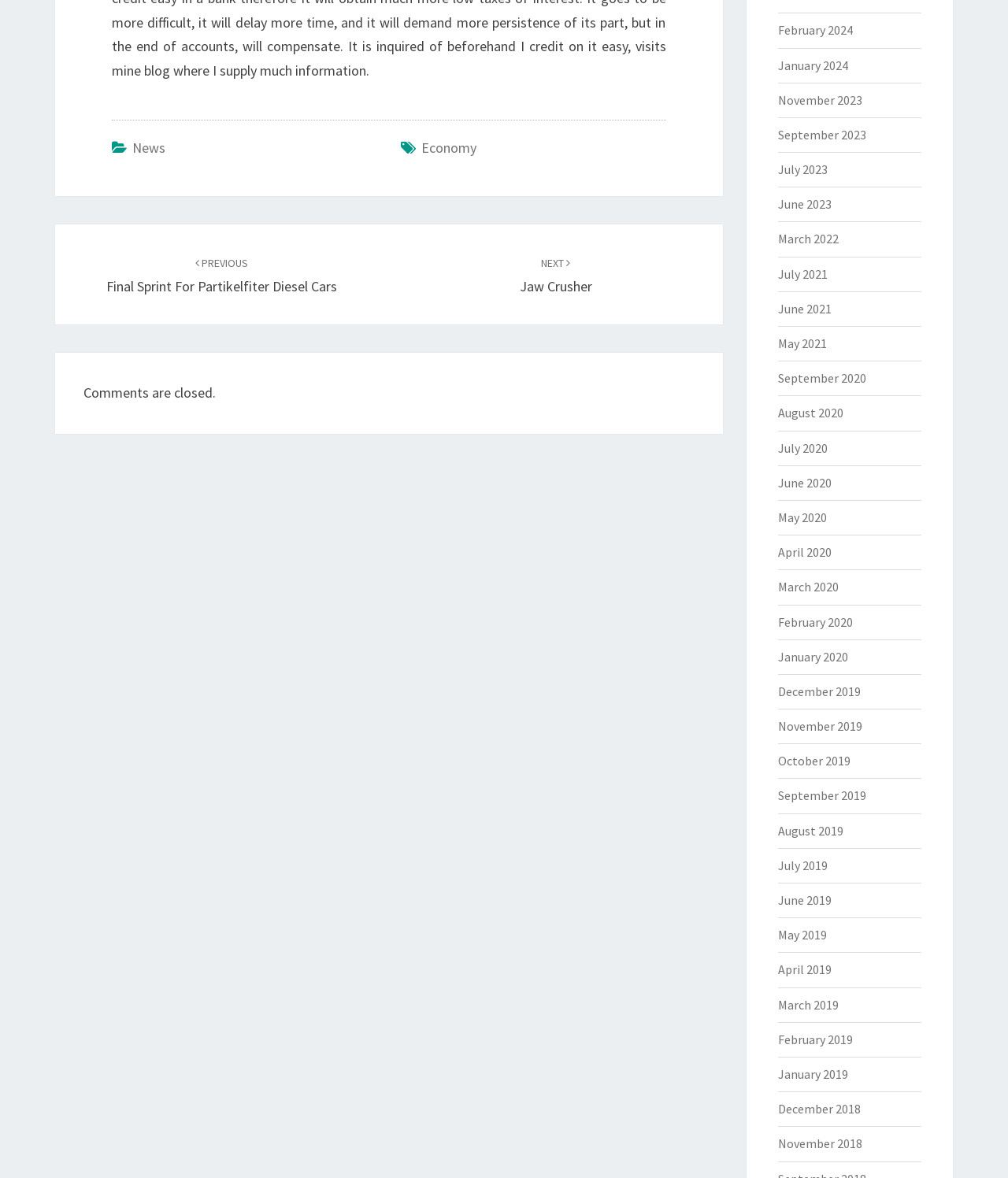Please identify the coordinates of the bounding box for the clickable region that will accomplish this instruction: "Go to previous page".

[0.106, 0.215, 0.335, 0.25]